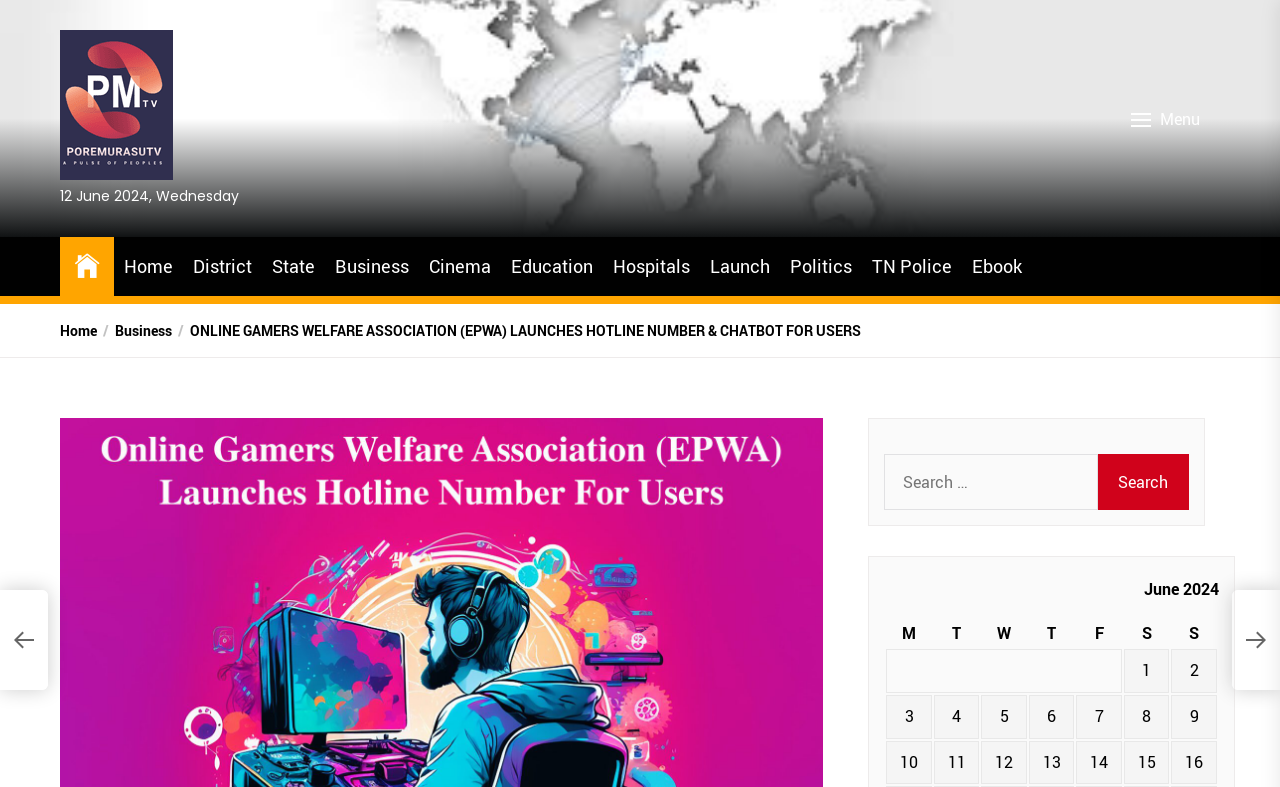Answer briefly with one word or phrase:
What is the date of the webpage's content?

12 June 2024